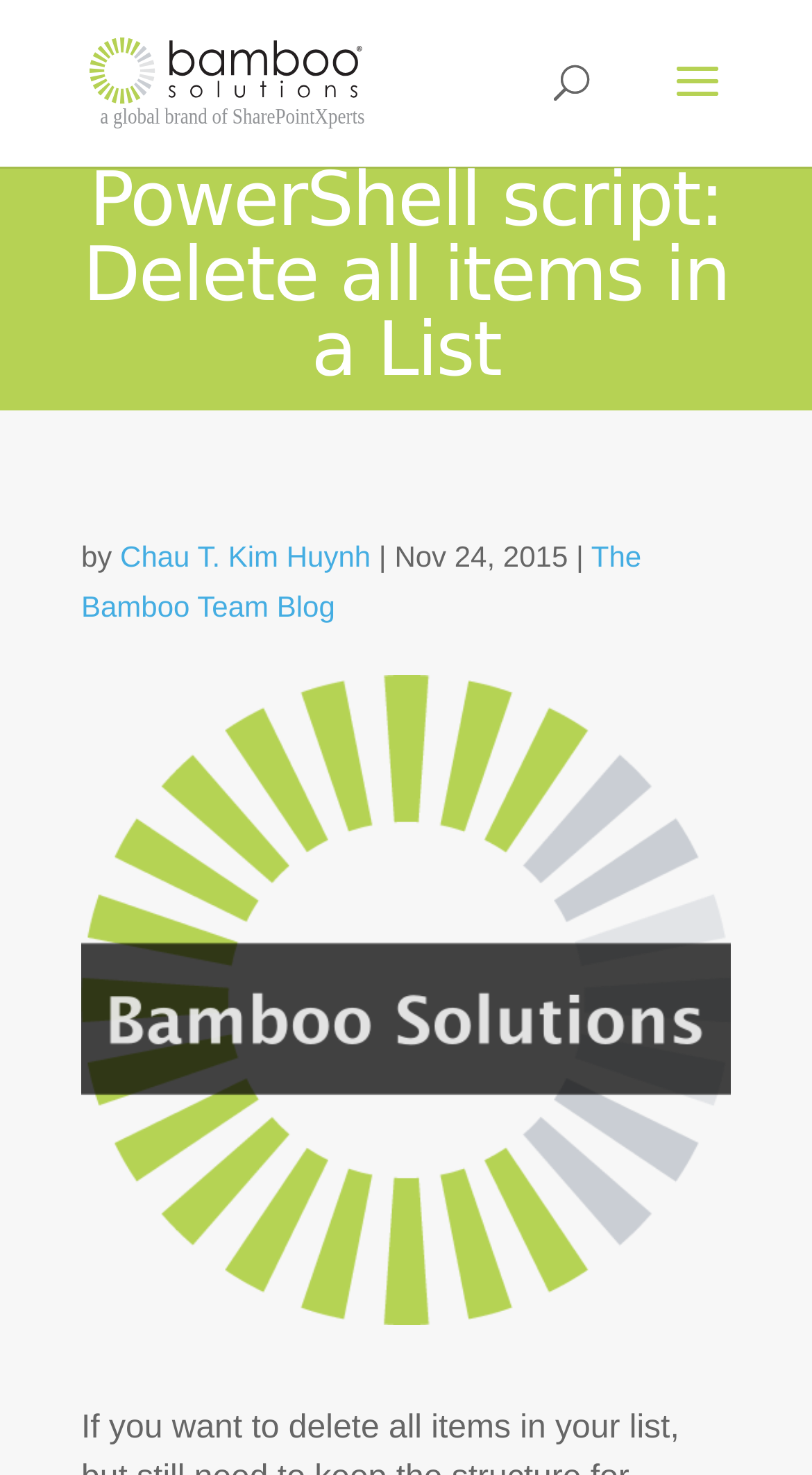Provide a brief response to the question below using one word or phrase:
What is the date of the blog post?

Nov 24, 2015